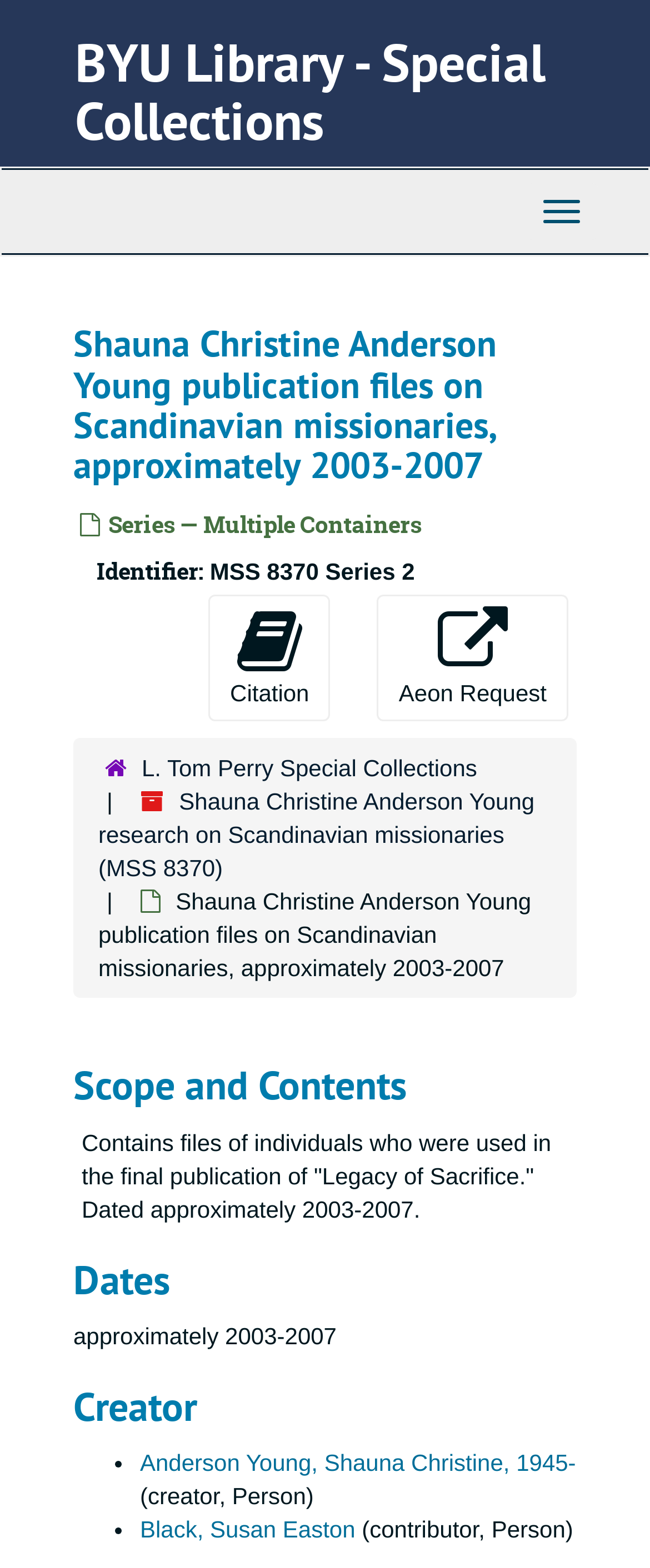Respond to the following query with just one word or a short phrase: 
What is the identifier of the series?

MSS 8370 Series 2